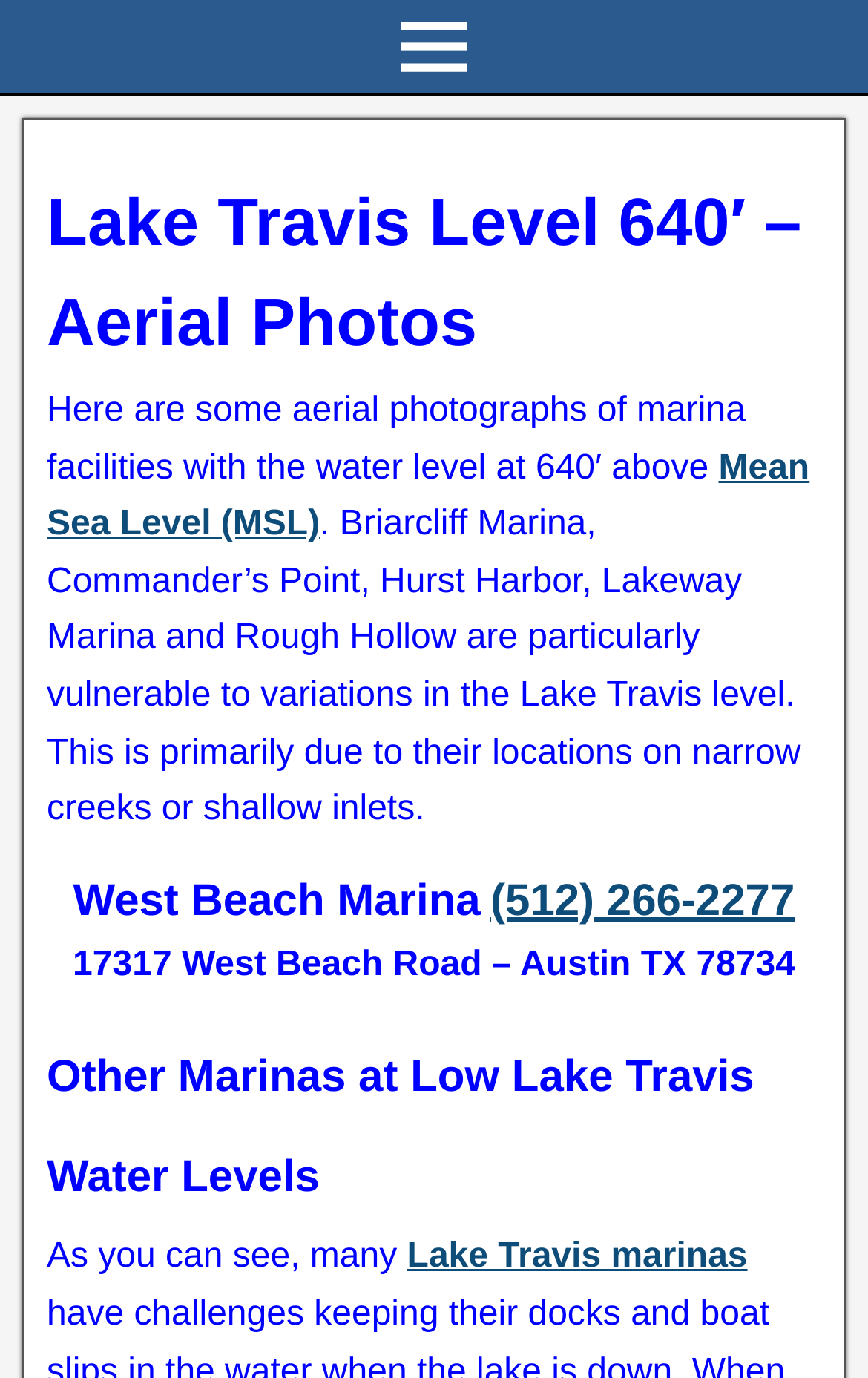Describe the webpage meticulously, covering all significant aspects.

The webpage appears to be about West Beach Marina in Austin, TX, specifically showcasing the advantages of their boat slips at a Lake Travis water level of 640 feet. 

At the top of the page, there is a main menu navigation bar. Below it, a prominent heading reads "Lake Travis Level 640′ – Aerial Photos". 

Following the heading, a paragraph of text explains that the page features aerial photographs of marina facilities with the water level at 640 feet above Mean Sea Level (MSL). This is accompanied by a link to the term "Mean Sea Level (MSL)". 

The text continues to describe how certain marinas, including Briarcliff Marina, Commander’s Point, Hurst Harbor, Lakeway Marina, and Rough Hollow, are vulnerable to variations in the Lake Travis level due to their locations on narrow creeks or shallow inlets.

Further down, the focus shifts to West Beach Marina, with its name and contact information, including a phone number (512) 266-2277, displayed prominently. The marina's address, 17317 West Beach Road – Austin TX 78734, is also provided.

Below this section, another heading reads "Other Marinas at Low Lake Travis Water Levels". A brief sentence introduces the topic, followed by a link to "Lake Travis marinas".